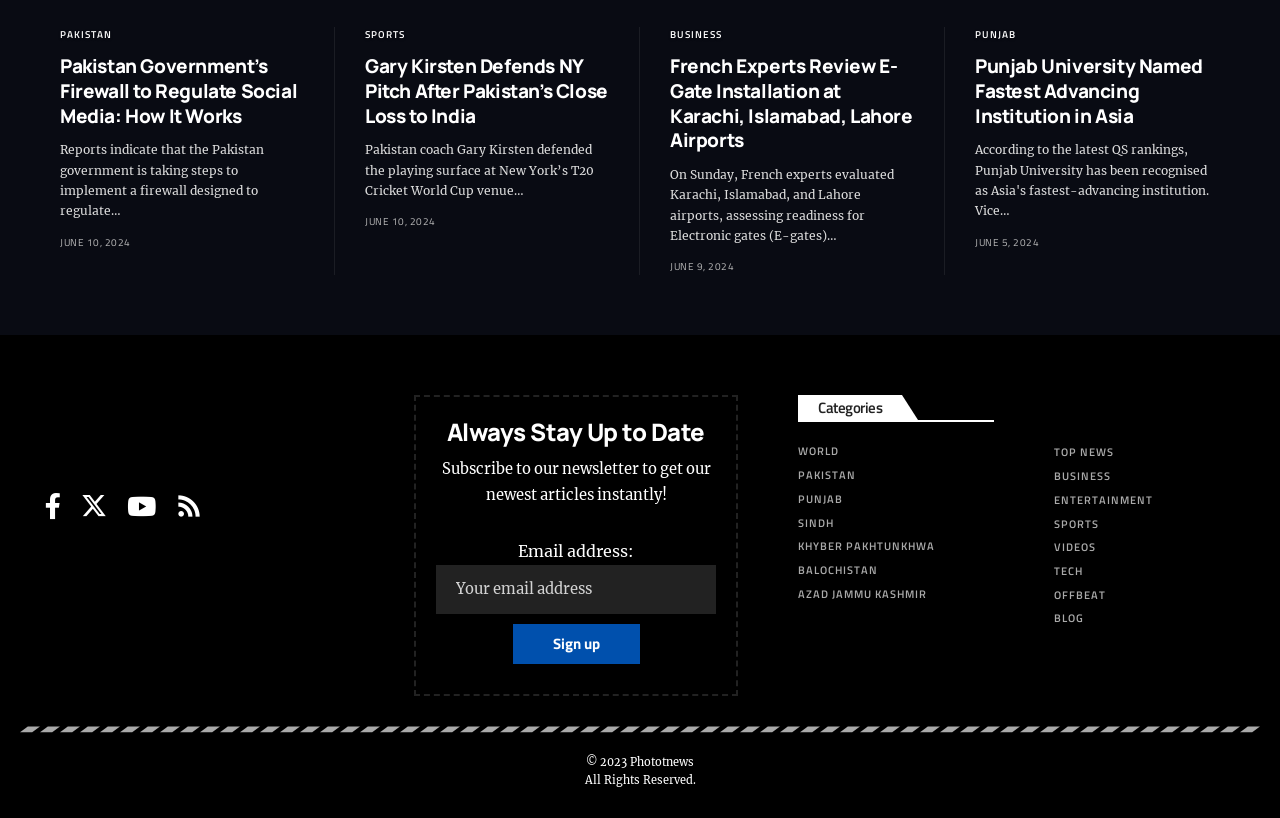Respond to the question below with a single word or phrase:
What is the purpose of the textbox at the bottom of the webpage?

Email address